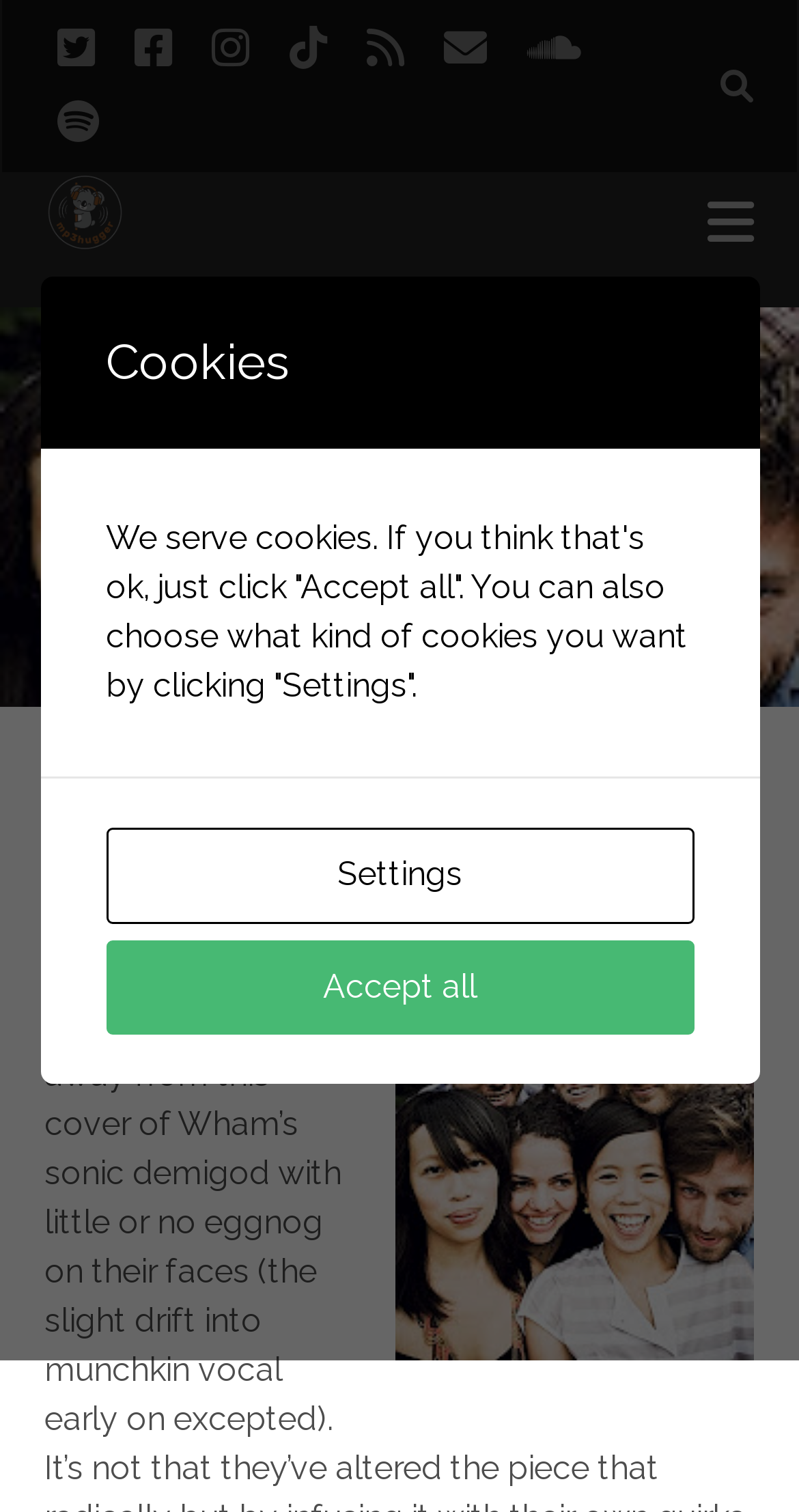Bounding box coordinates should be provided in the format (top-left x, top-left y, bottom-right x, bottom-right y) with all values between 0 and 1. Identify the bounding box for this UI element: tiktok

[0.362, 0.008, 0.408, 0.057]